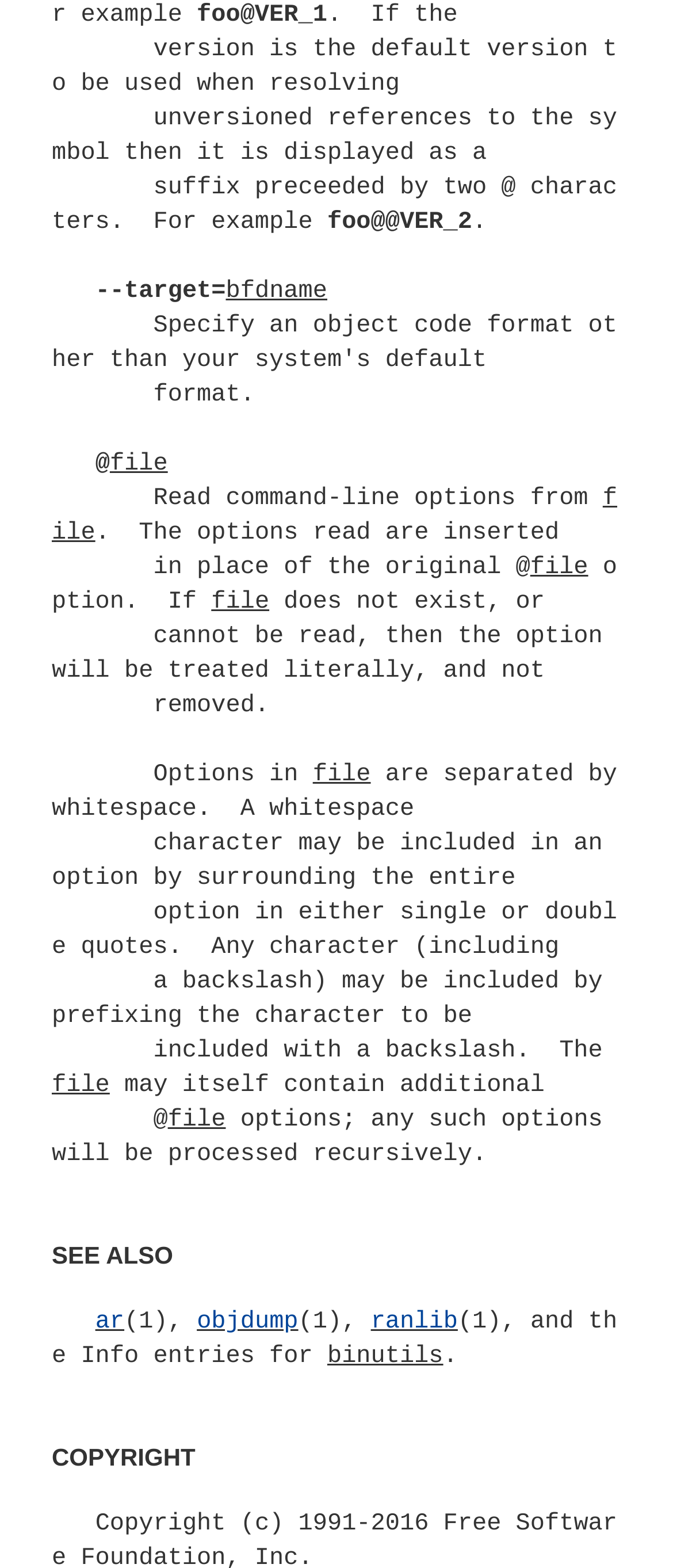What is the purpose of the '--target=' option?
Use the image to answer the question with a single word or phrase.

Read command-line options